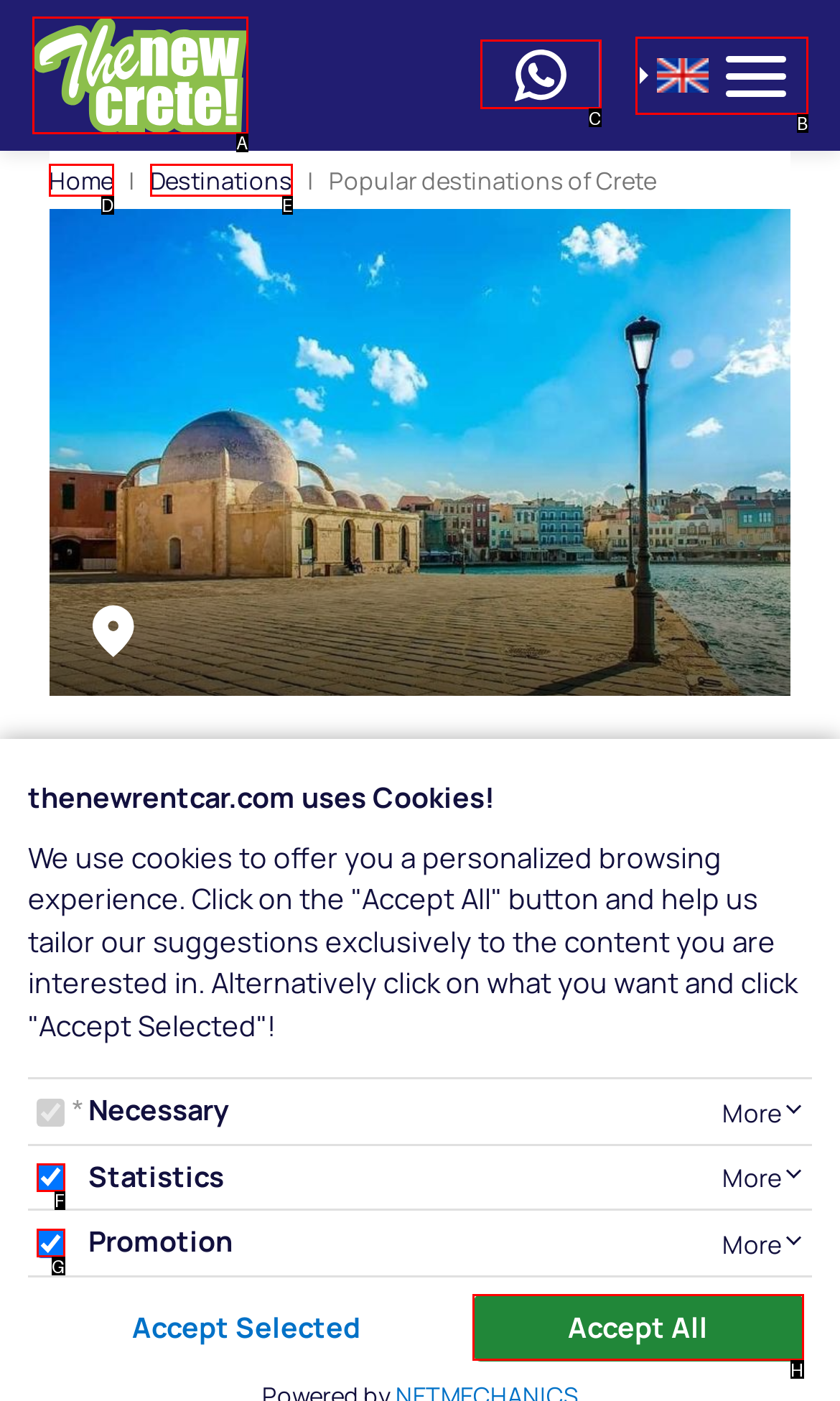Find the option that aligns with: Destinations
Provide the letter of the corresponding option.

E